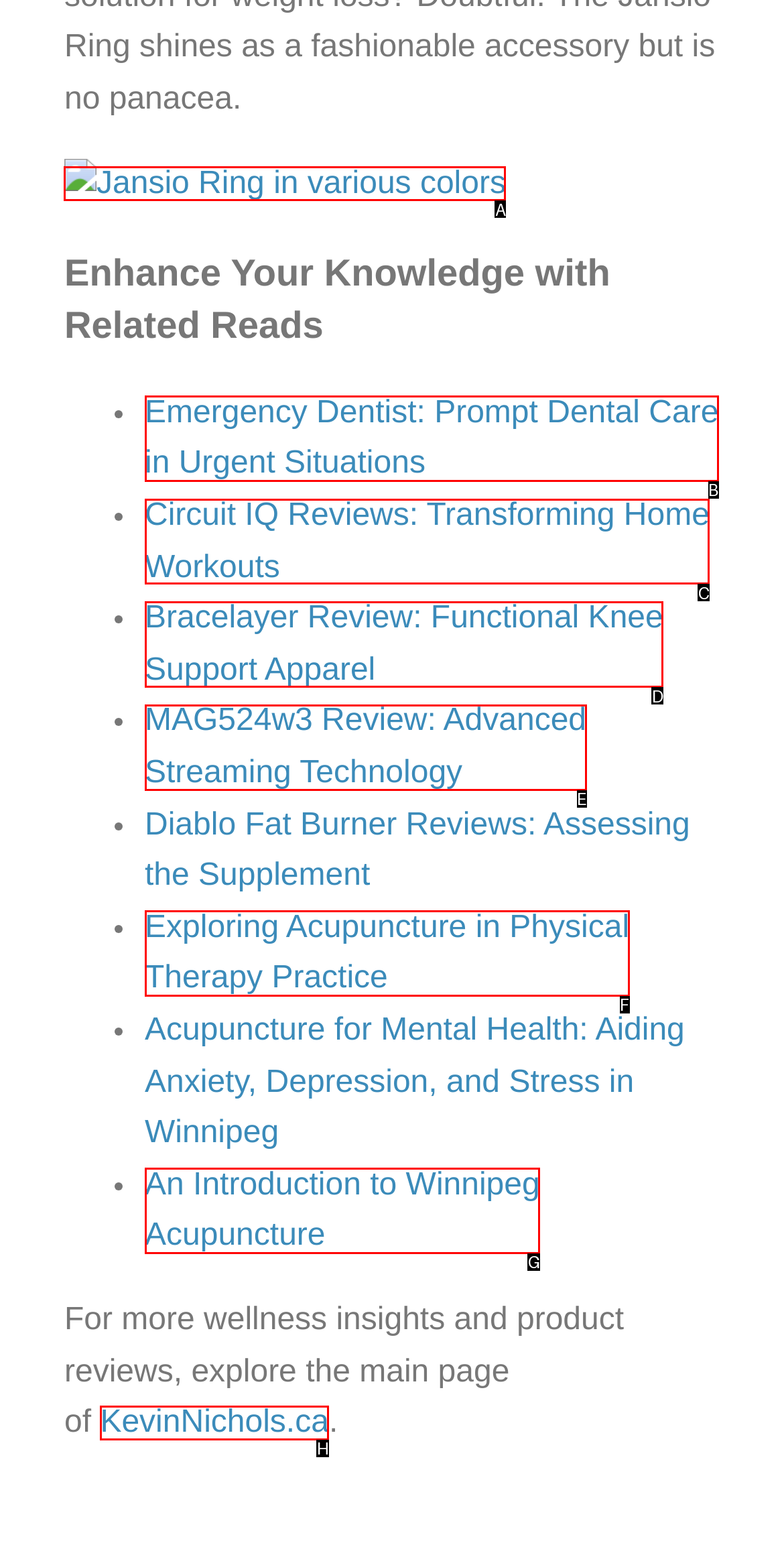Identify the appropriate choice to fulfill this task: View Jansio Ring in various colors
Respond with the letter corresponding to the correct option.

A